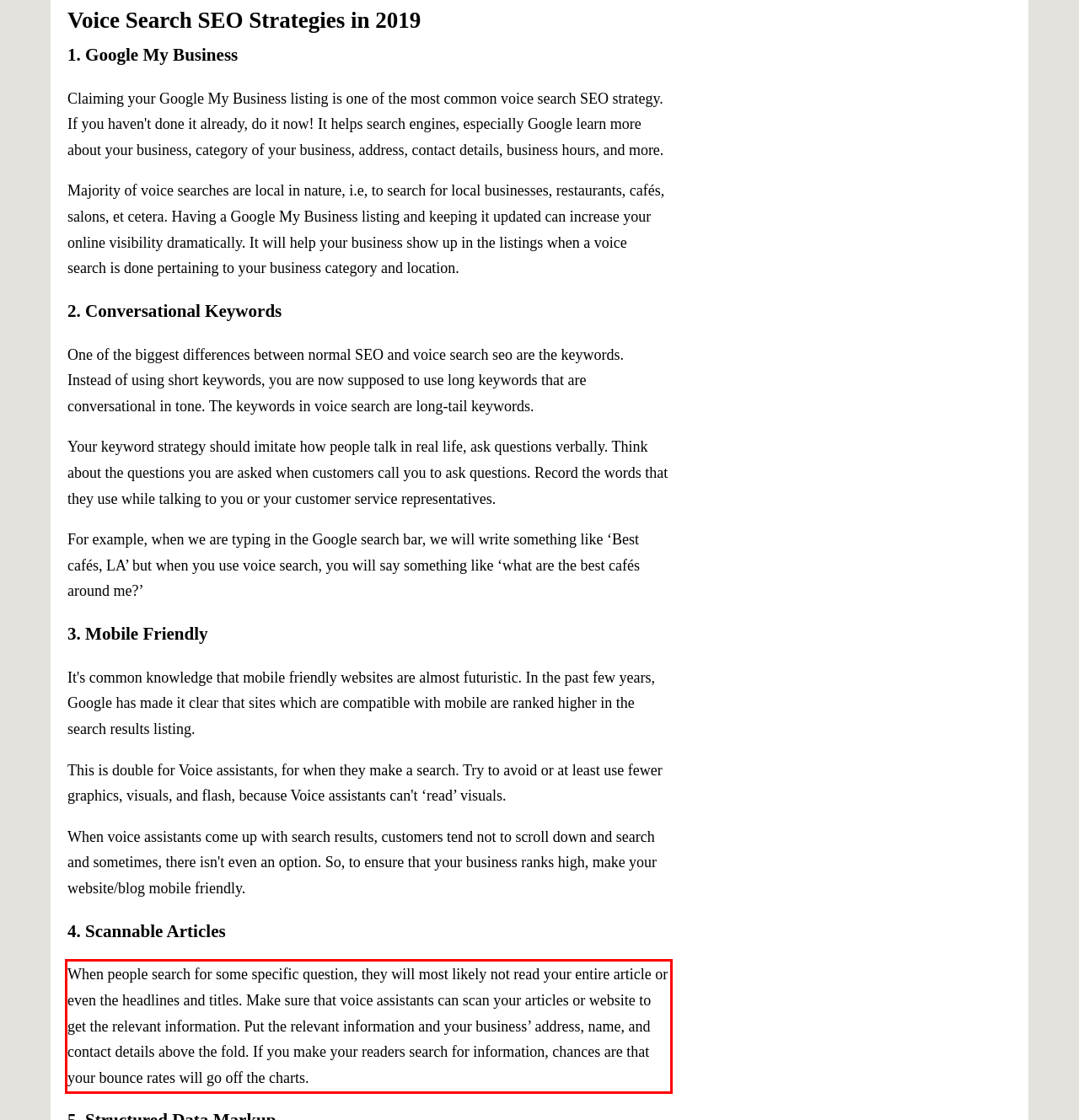Observe the screenshot of the webpage, locate the red bounding box, and extract the text content within it.

When people search for some specific question, they will most likely not read your entire article or even the headlines and titles. Make sure that voice assistants can scan your articles or website to get the relevant information. Put the relevant information and your business’ address, name, and contact details above the fold. If you make your readers search for information, chances are that your bounce rates will go off the charts.